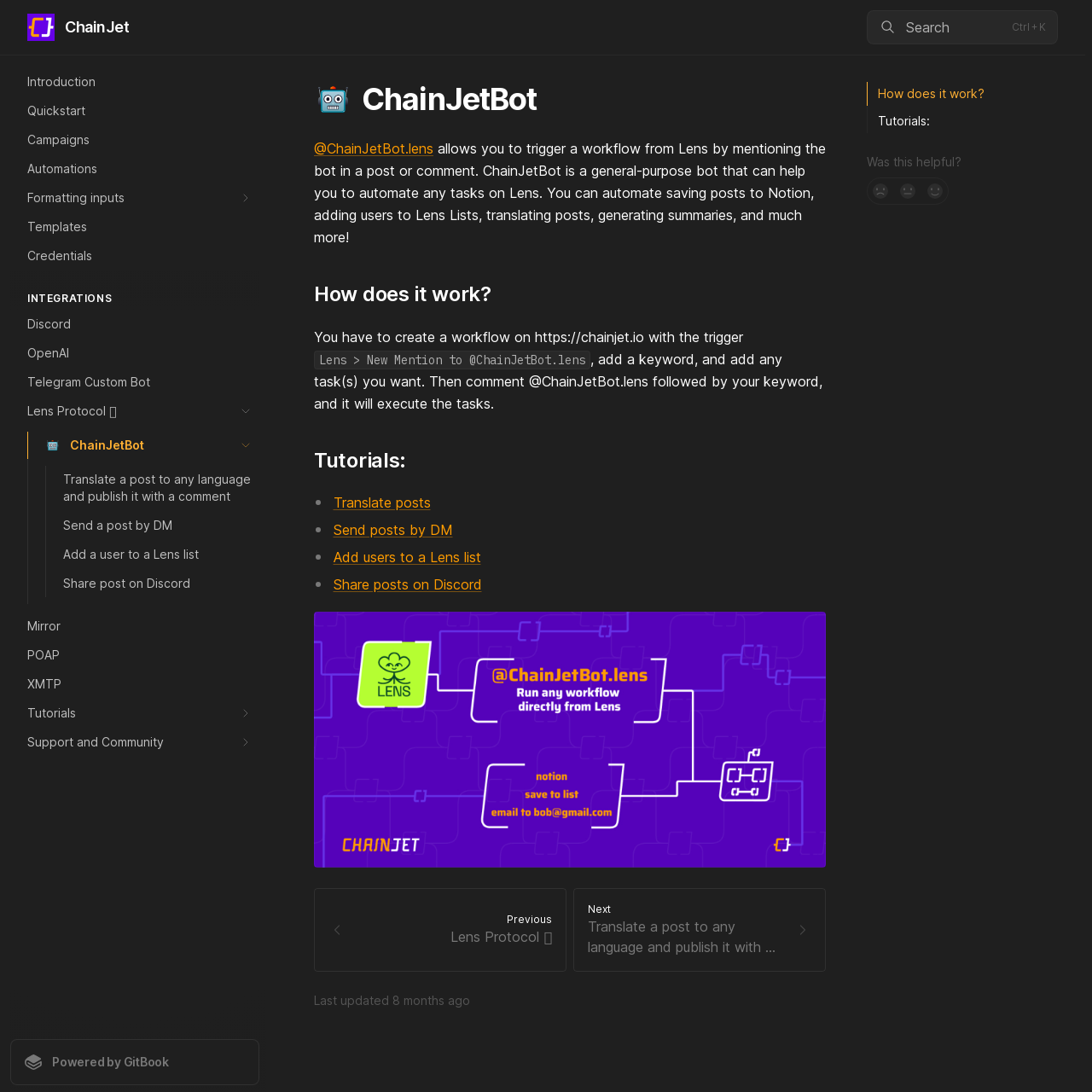What are some examples of tasks that can be automated?
Answer the question with detailed information derived from the image.

The webpage provides some examples of tasks that can be automated using ChainJetBot, such as translating posts, sending posts by DM, adding users to a Lens list, and sharing posts on Discord.